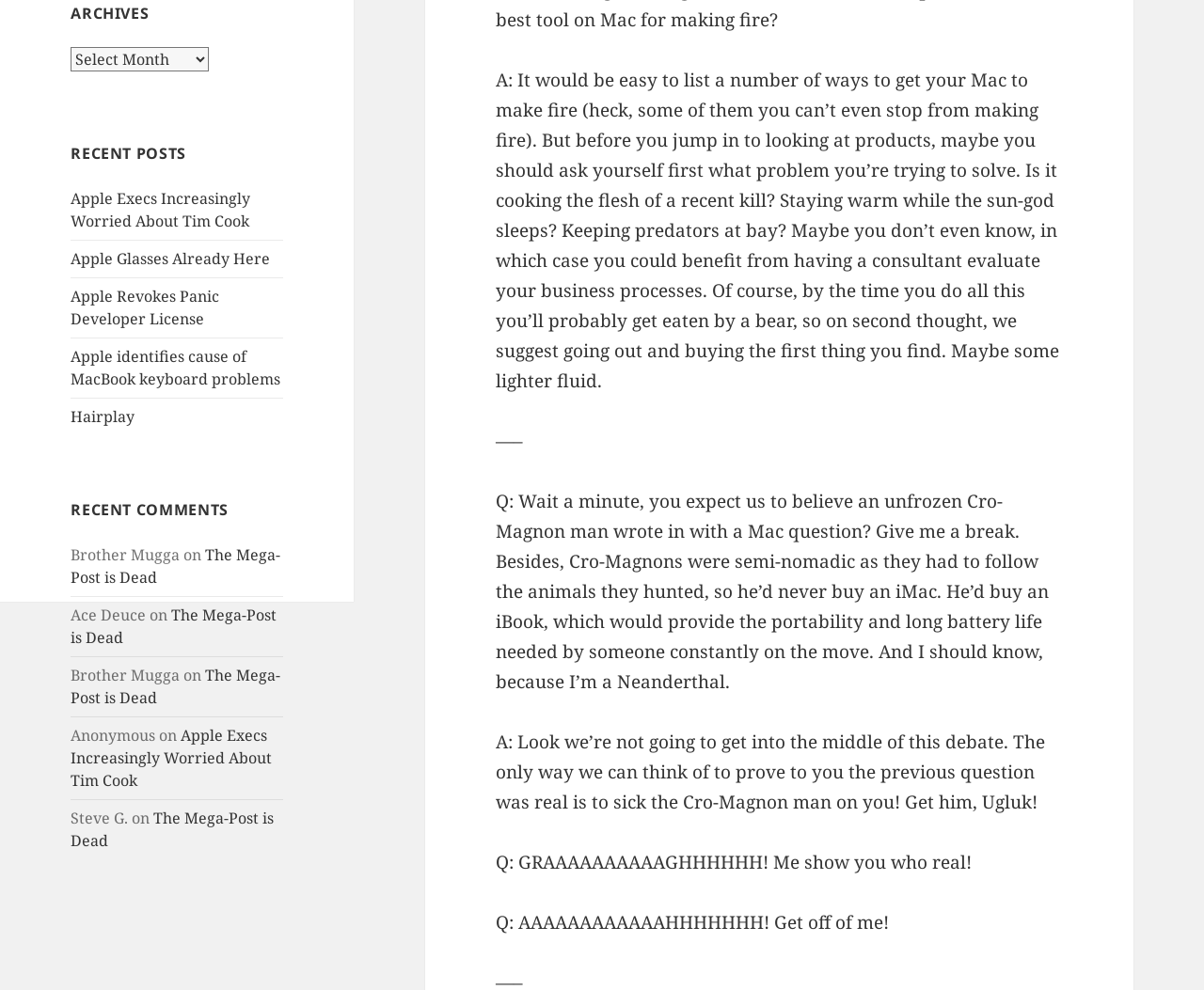Extract the bounding box coordinates for the UI element described as: "REQUEST A QUOTE".

None